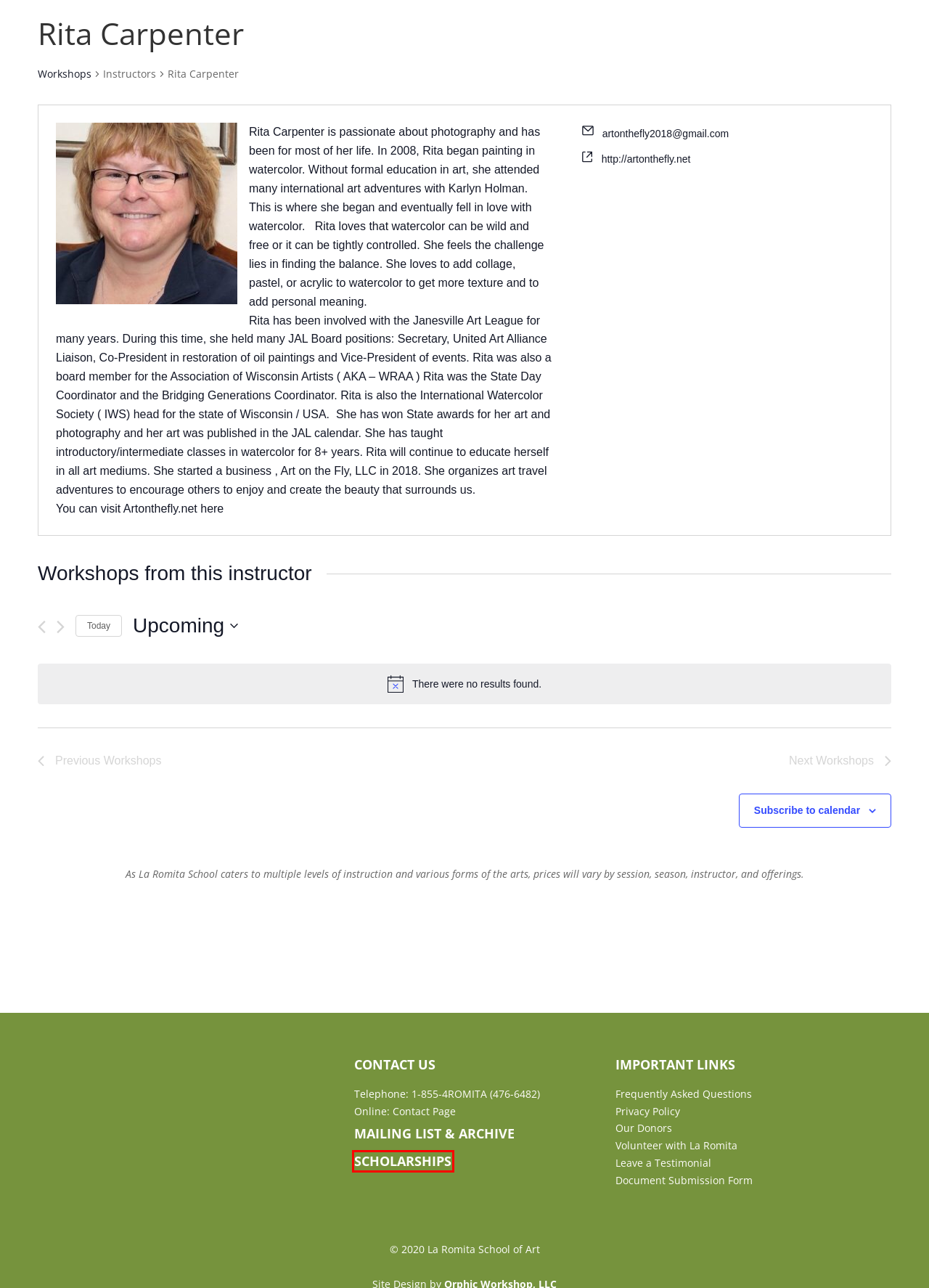Review the webpage screenshot and focus on the UI element within the red bounding box. Select the best-matching webpage description for the new webpage that follows after clicking the highlighted element. Here are the candidates:
A. Privacy Policy - La Romita
B. Leave a Testimonial - La Romita
C. La Romita Mailing List - La Romita
D. Frequently Asked Questions - La Romita
E. Our Donors - La Romita
F. Document Submission - La Romita
G. Scholarships - La Romita
H. Art On The Fly | Art Vacations & Art Classes for your growth as a an artist travels

G